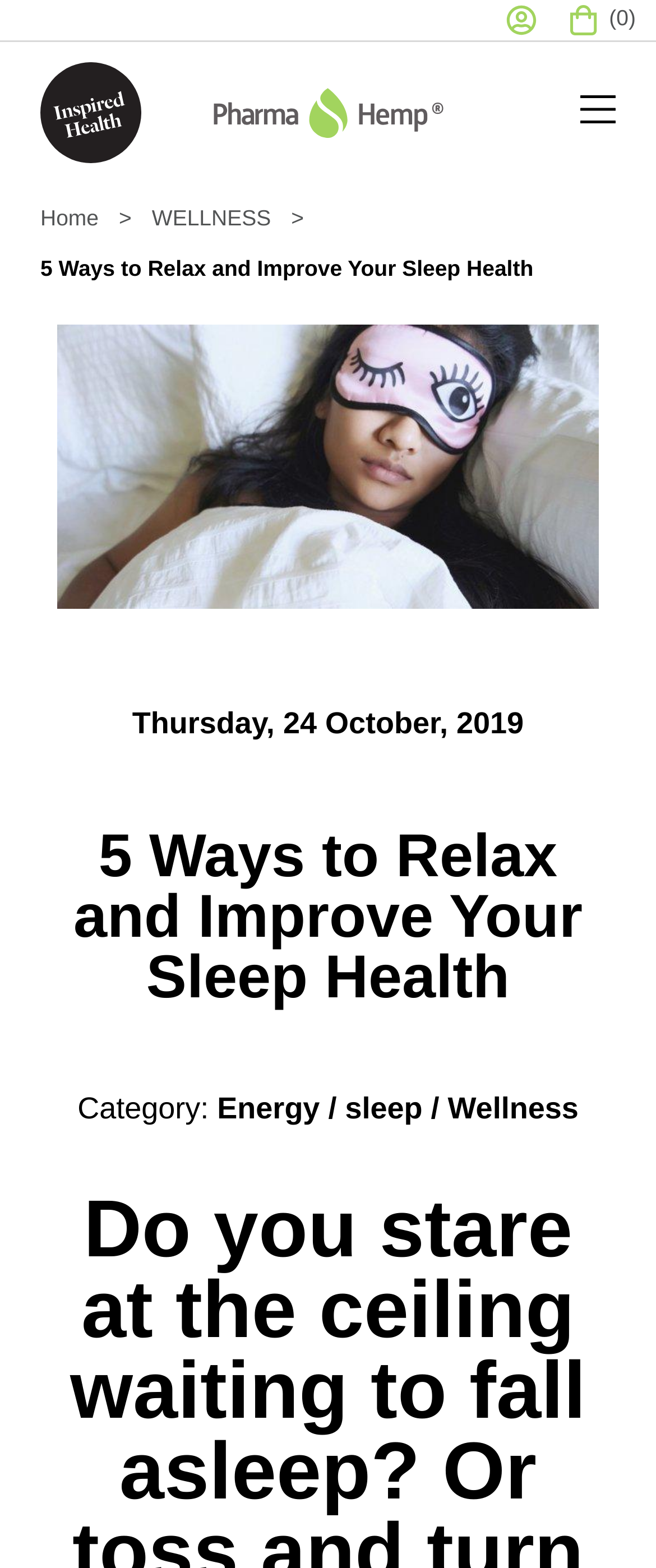Determine the bounding box coordinates of the clickable region to follow the instruction: "explore sleep related topics".

[0.526, 0.696, 0.644, 0.718]